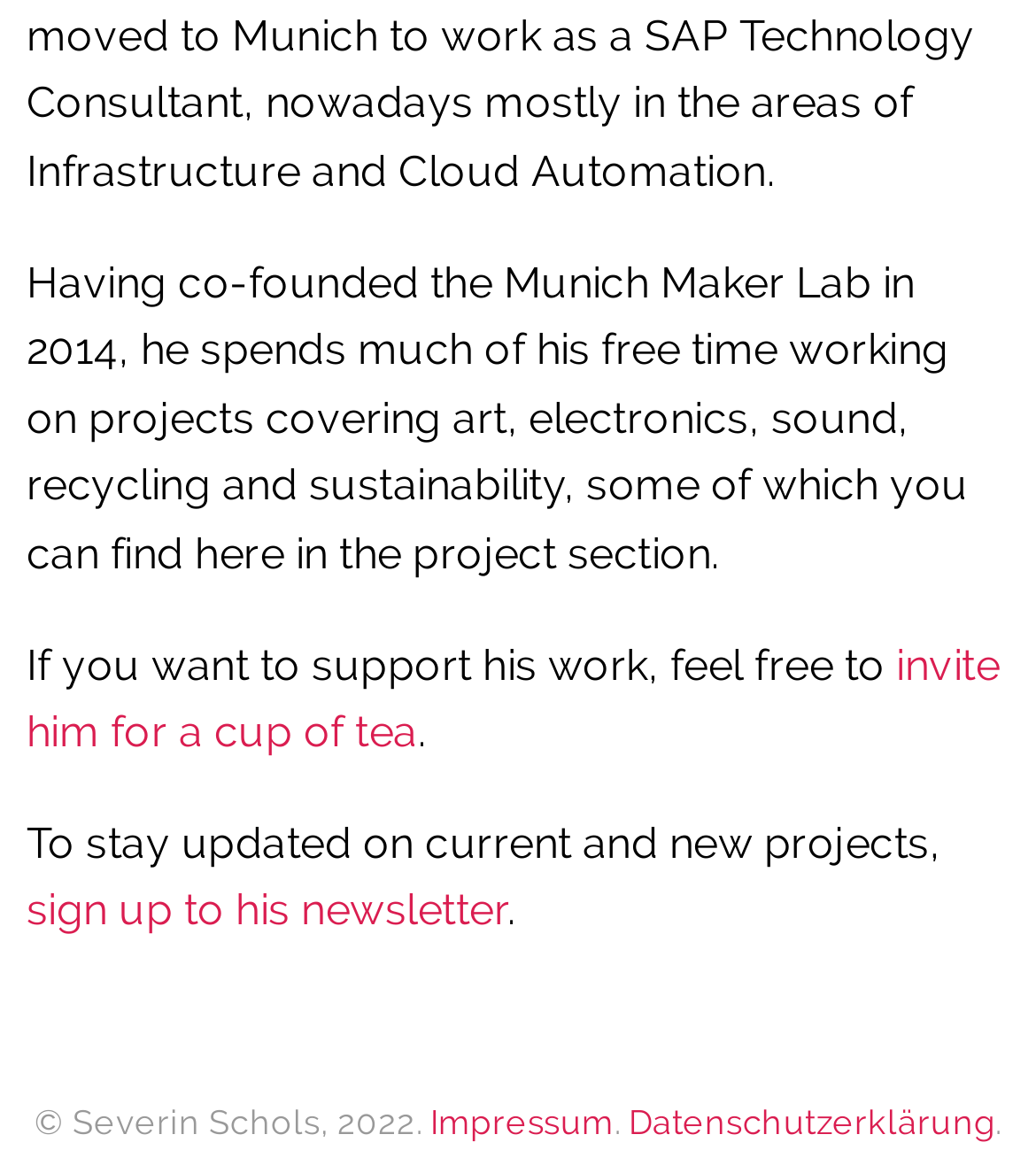Give a one-word or one-phrase response to the question:
What is the name of the lab founded by the founder?

Munich Maker Lab